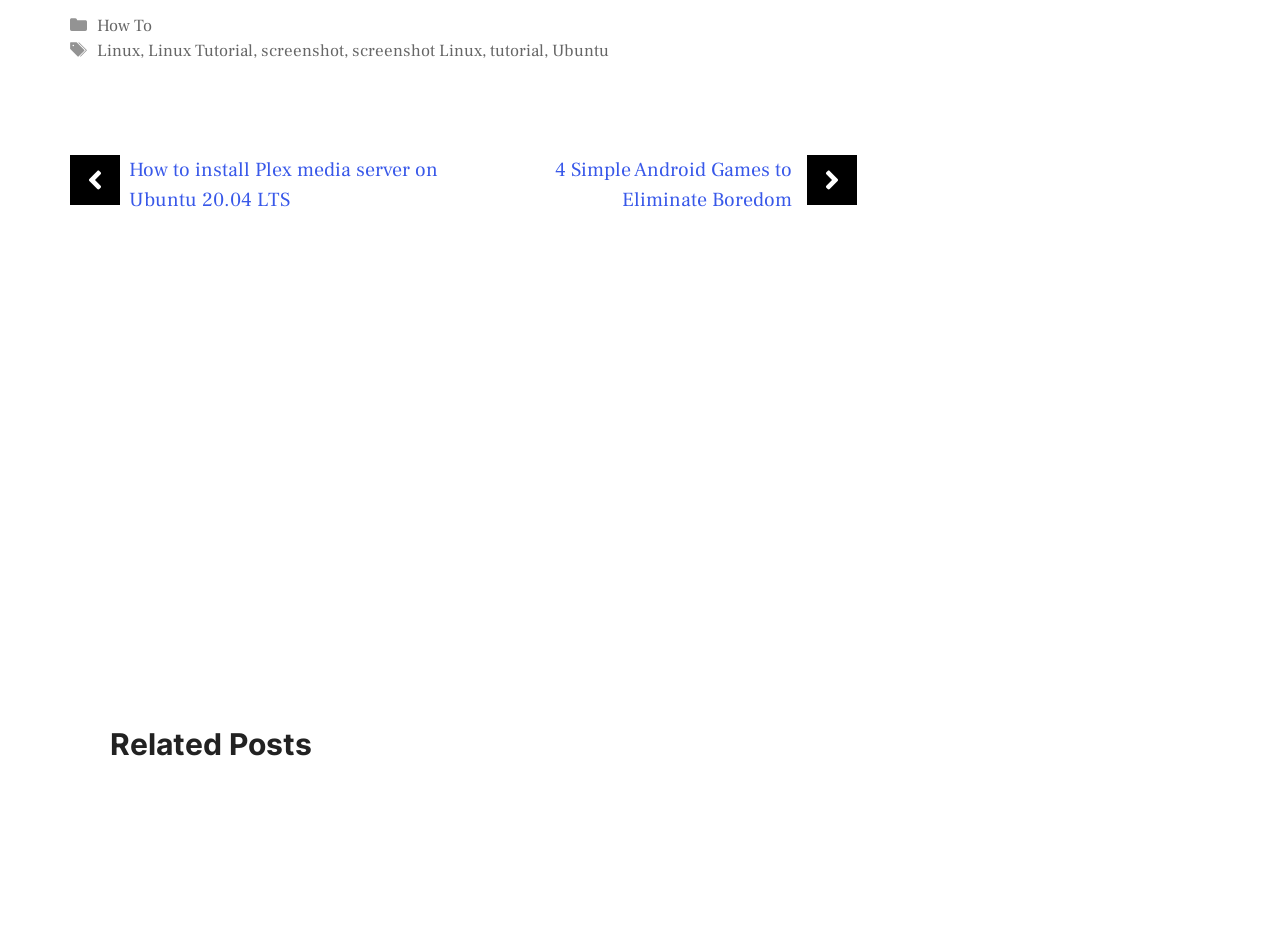Provide the bounding box coordinates for the UI element that is described as: "screenshot".

[0.204, 0.043, 0.269, 0.067]